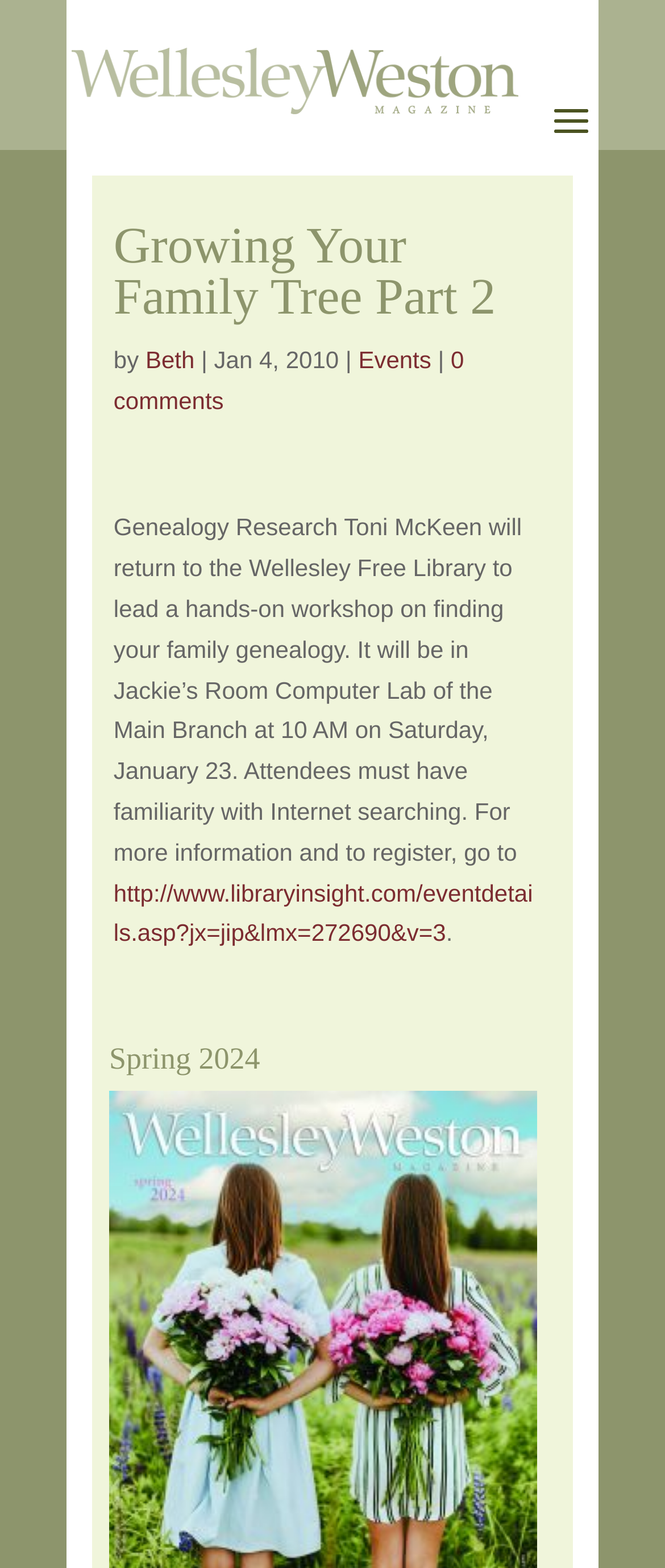Respond to the following question using a concise word or phrase: 
What is the date of the genealogy workshop?

January 23